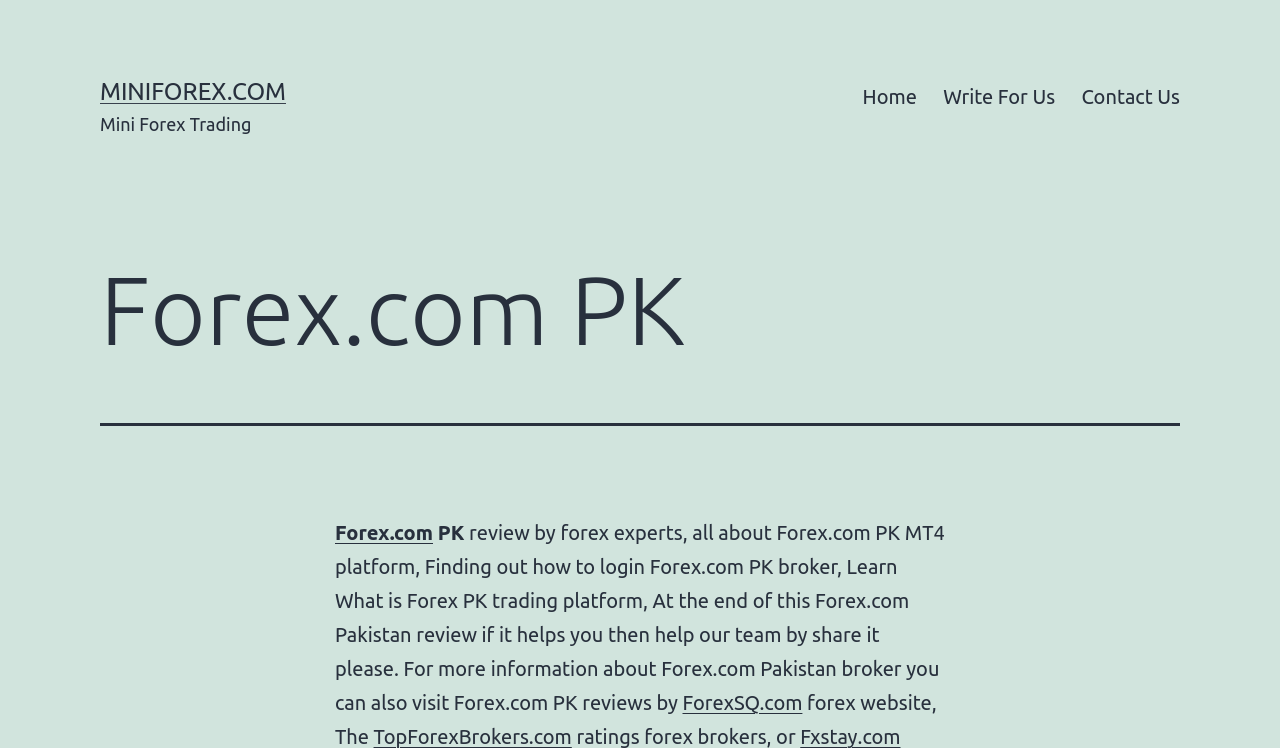What is the purpose of the webpage?
Based on the visual, give a brief answer using one word or a short phrase.

Forex review and information